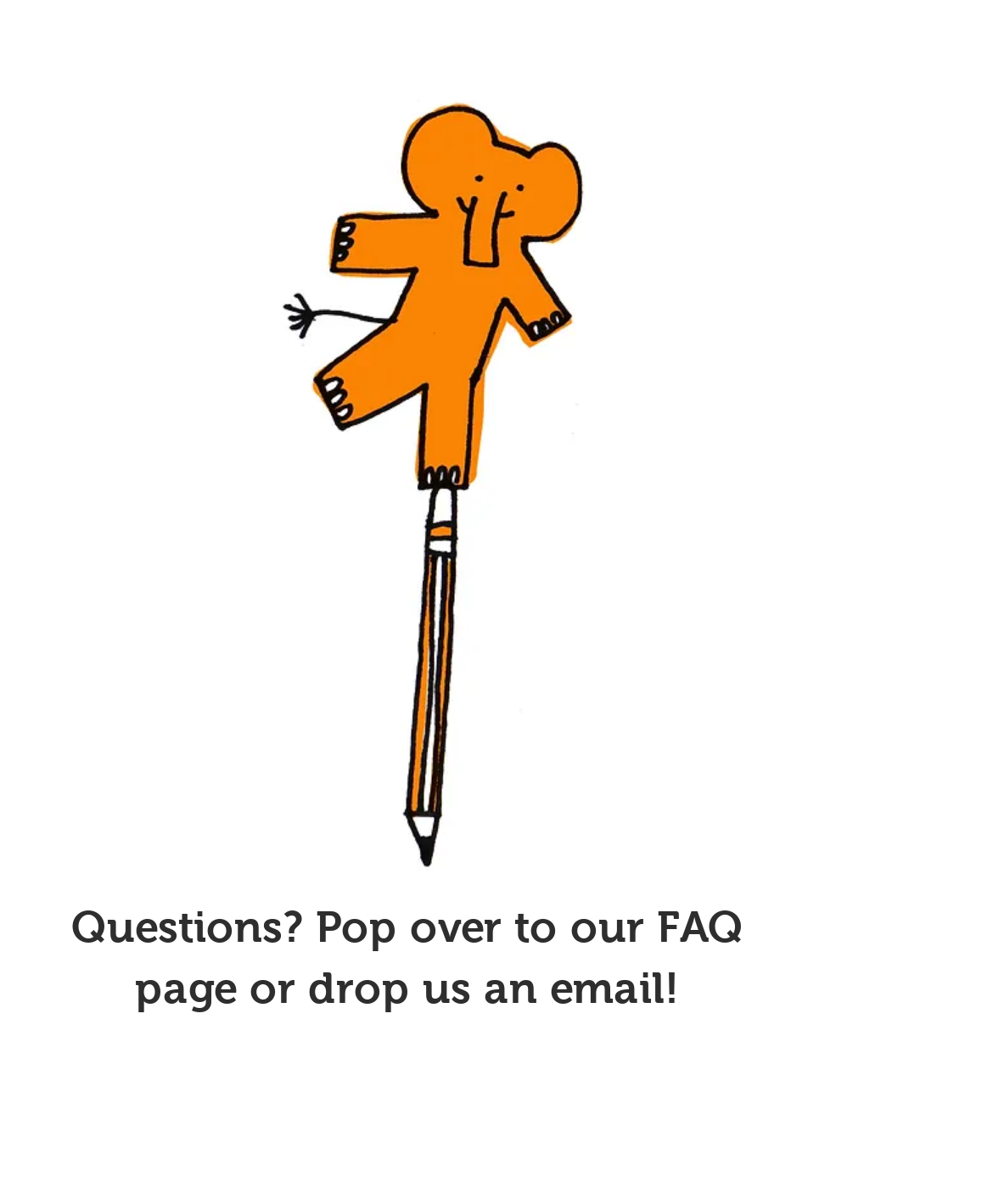Determine the bounding box for the described UI element: "FAQ page".

[0.136, 0.751, 0.749, 0.841]